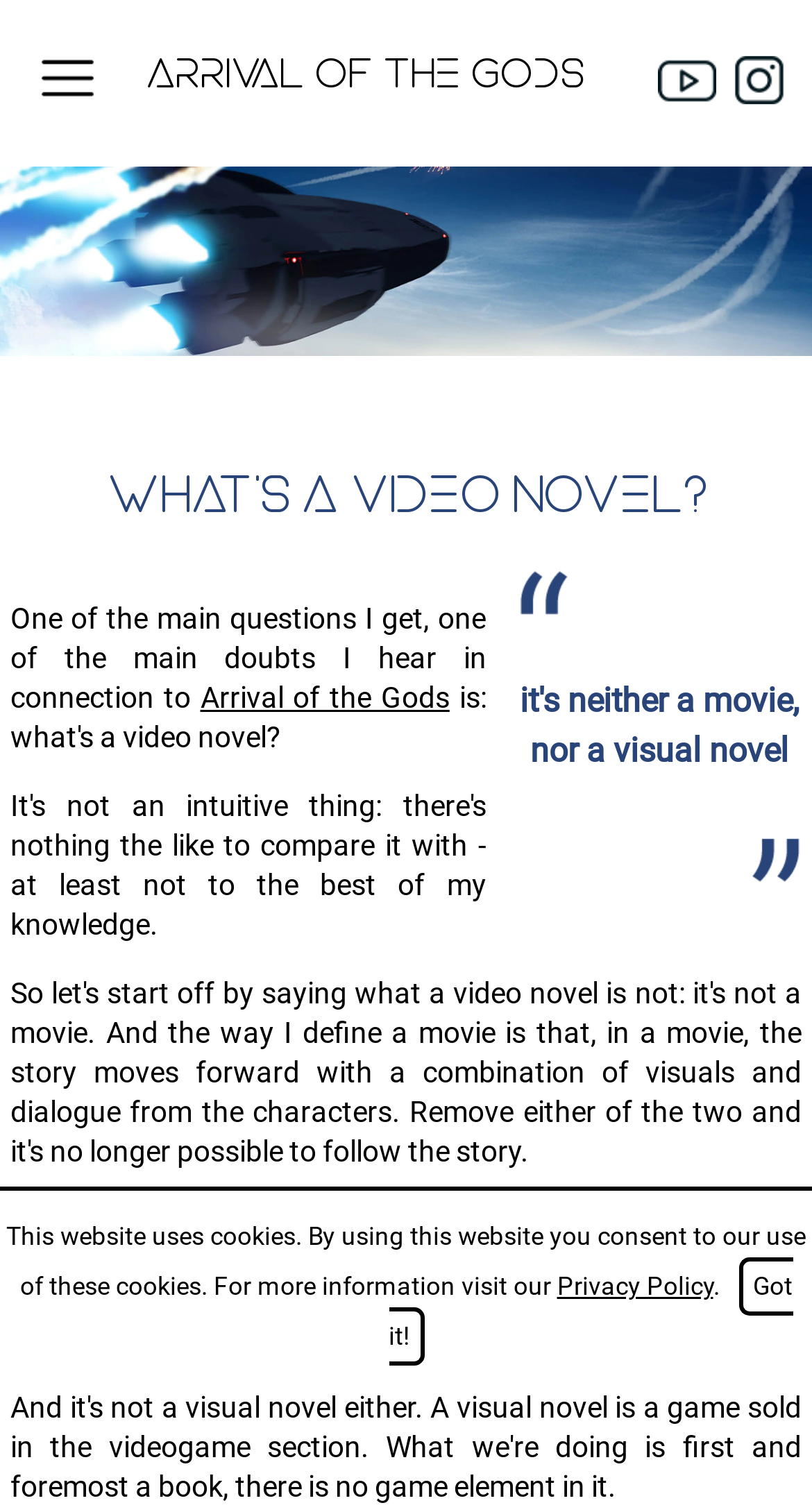Given the element description, predict the bounding box coordinates in the format (top-left x, top-left y, bottom-right x, bottom-right y), using floating point numbers between 0 and 1: Learn more

None